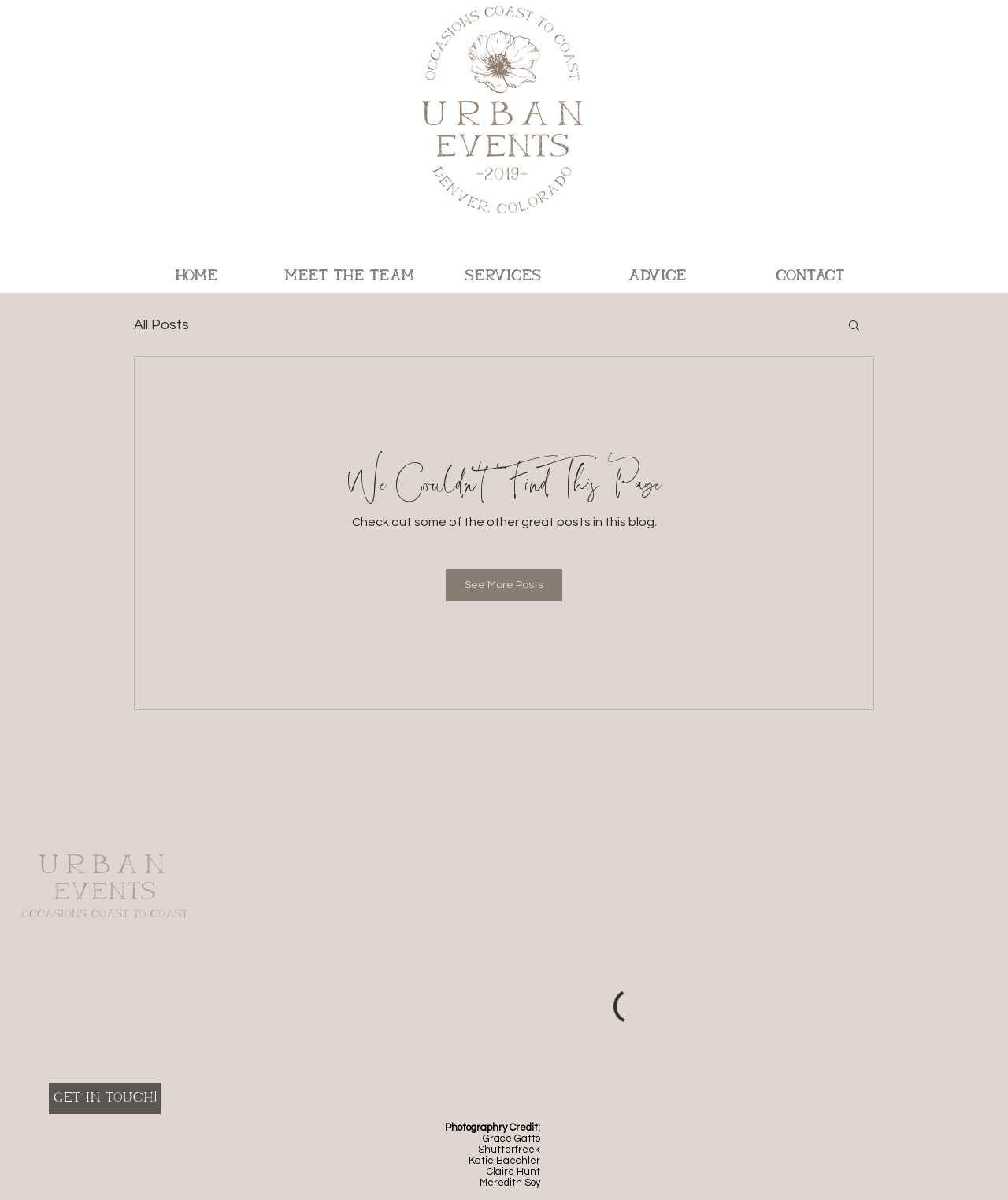Kindly determine the bounding box coordinates for the clickable area to achieve the given instruction: "View 'All Posts'".

[0.133, 0.264, 0.188, 0.277]